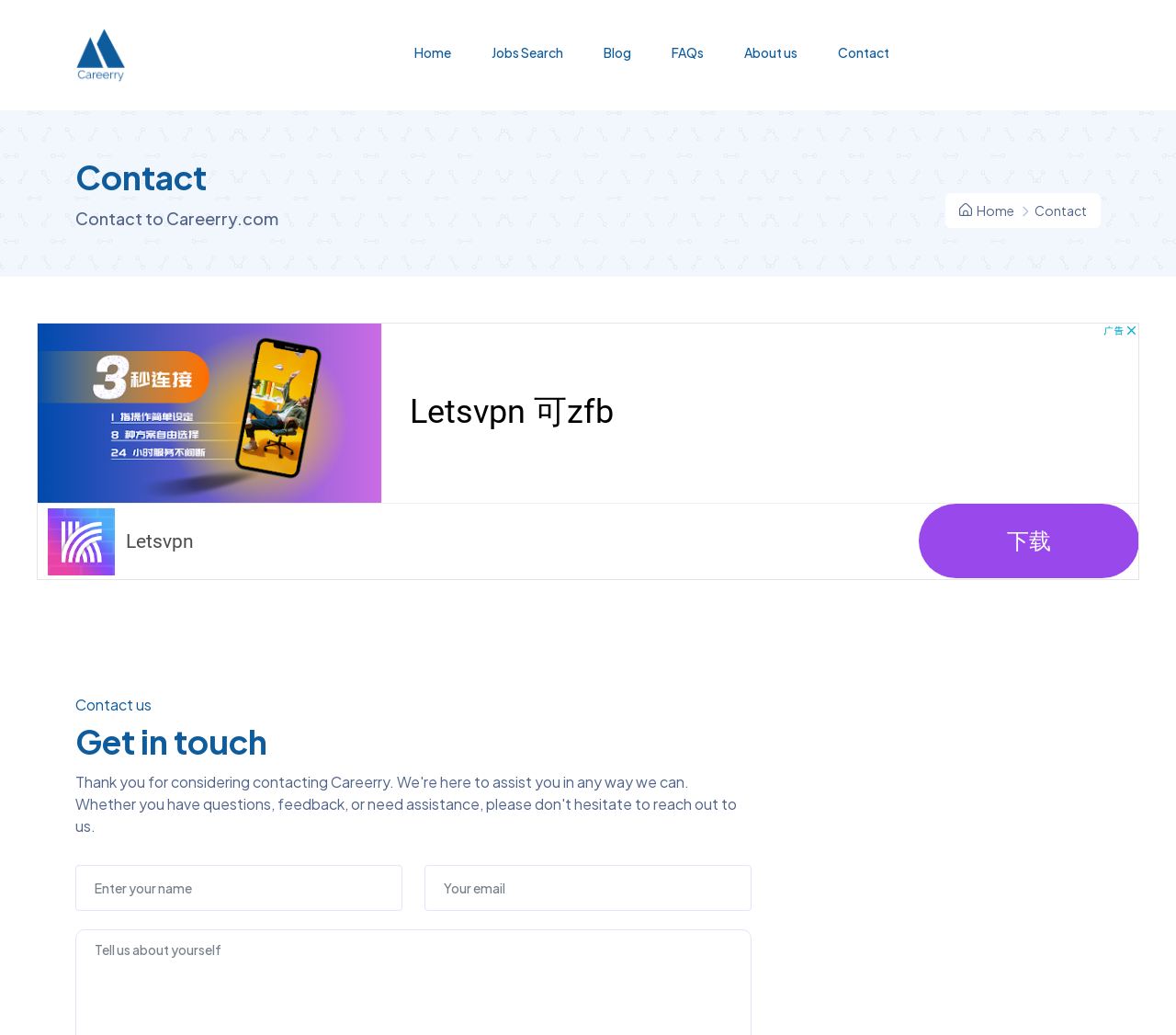Find the bounding box coordinates for the HTML element specified by: "Home".

[0.352, 0.043, 0.384, 0.059]